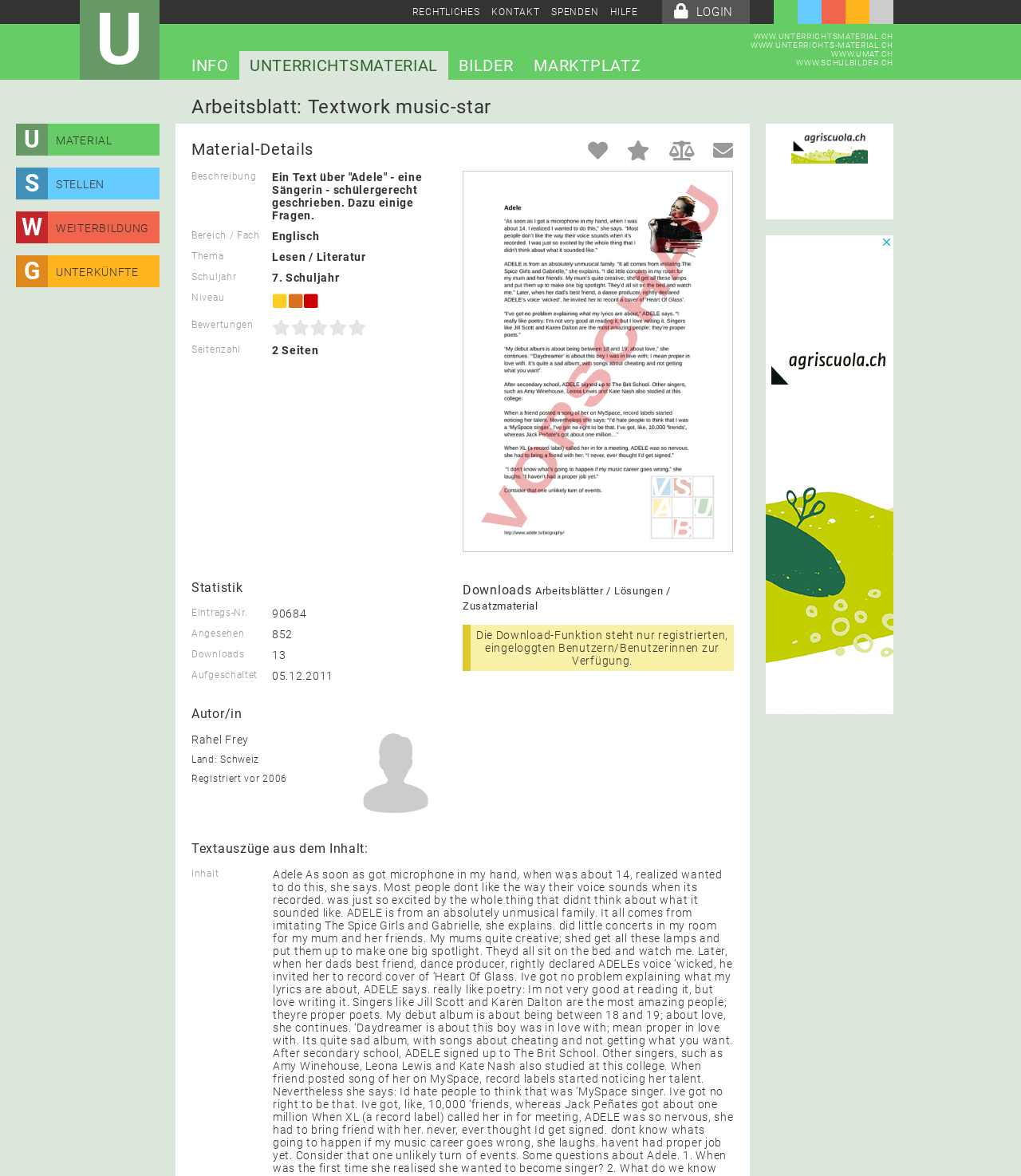Find the bounding box coordinates of the element to click in order to complete the given instruction: "Click on the LOGIN button."

[0.648, 0.0, 0.734, 0.02]